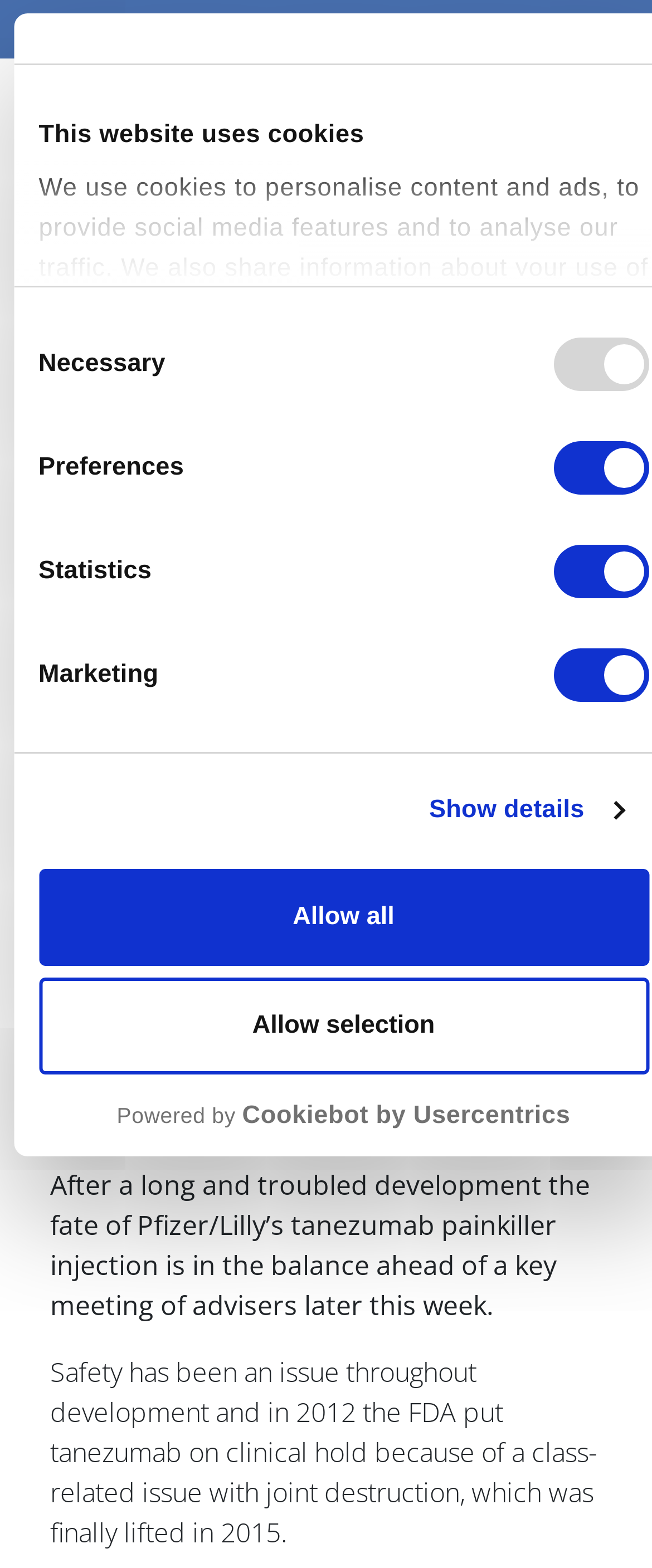Identify and provide the bounding box for the element described by: "Sign up".

[0.103, 0.01, 0.221, 0.032]